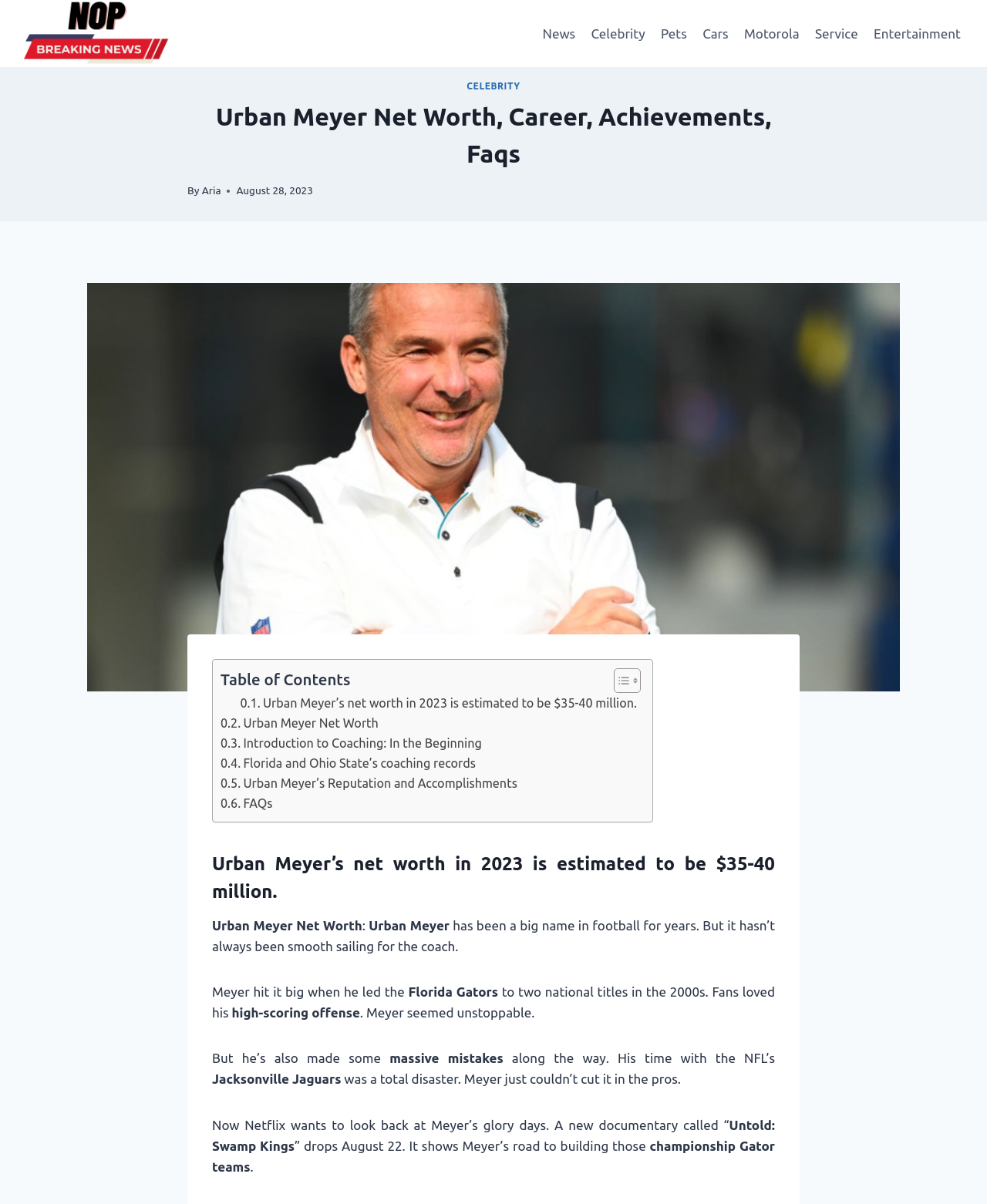Specify the bounding box coordinates of the region I need to click to perform the following instruction: "Learn about Urban Meyer's coaching records". The coordinates must be four float numbers in the range of 0 to 1, i.e., [left, top, right, bottom].

[0.223, 0.626, 0.482, 0.643]